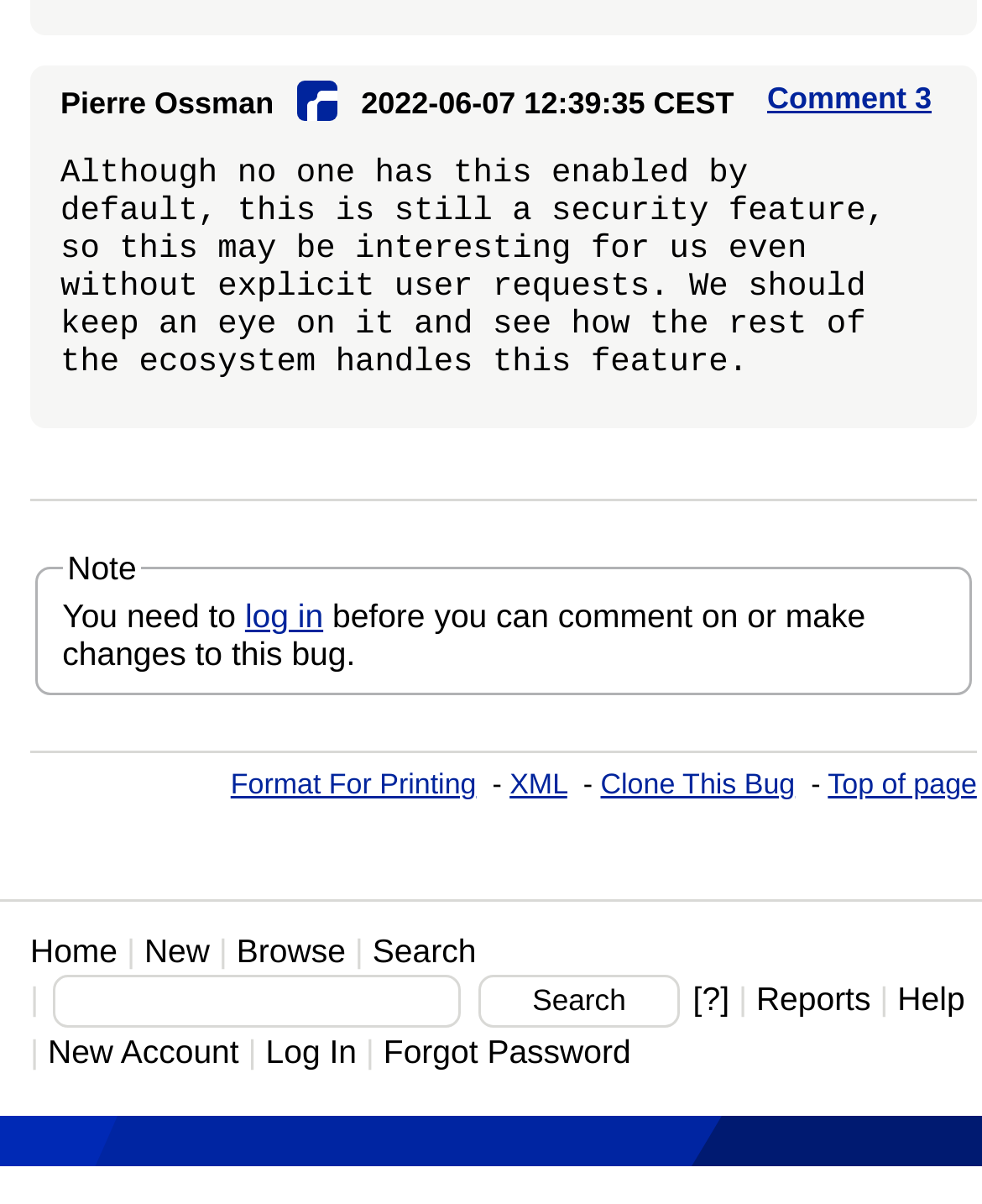What is the name of the person who made the comment?
Refer to the screenshot and answer in one word or phrase.

Pierre Ossman